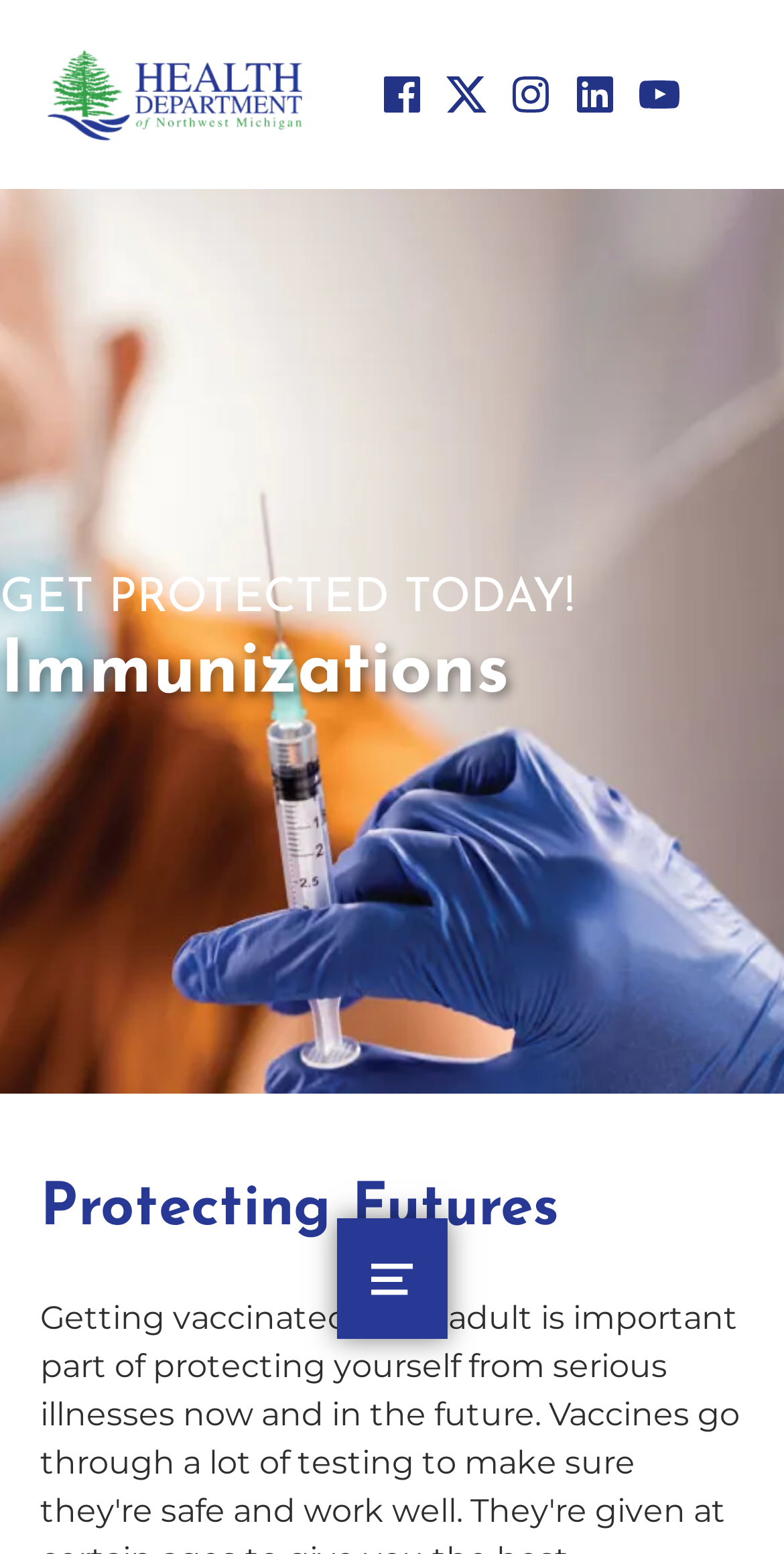Is the 'MENU' button expanded?
Please provide a single word or phrase as your answer based on the screenshot.

False